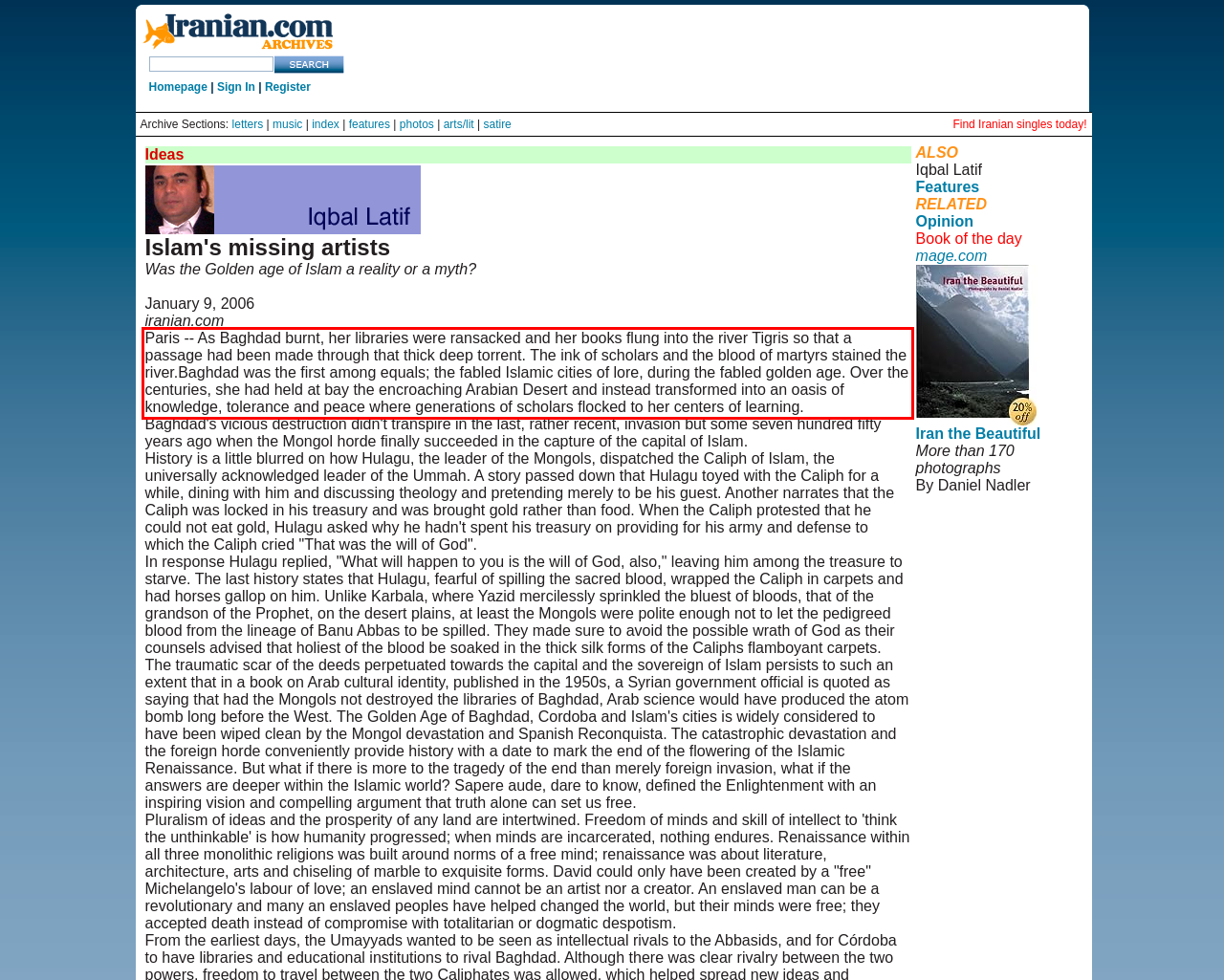From the provided screenshot, extract the text content that is enclosed within the red bounding box.

Paris -- As Baghdad burnt, her libraries were ransacked and her books flung into the river Tigris so that a passage had been made through that thick deep torrent. The ink of scholars and the blood of martyrs stained the river.Baghdad was the first among equals; the fabled Islamic cities of lore, during the fabled golden age. Over the centuries, she had held at bay the encroaching Arabian Desert and instead transformed into an oasis of knowledge, tolerance and peace where generations of scholars flocked to her centers of learning.